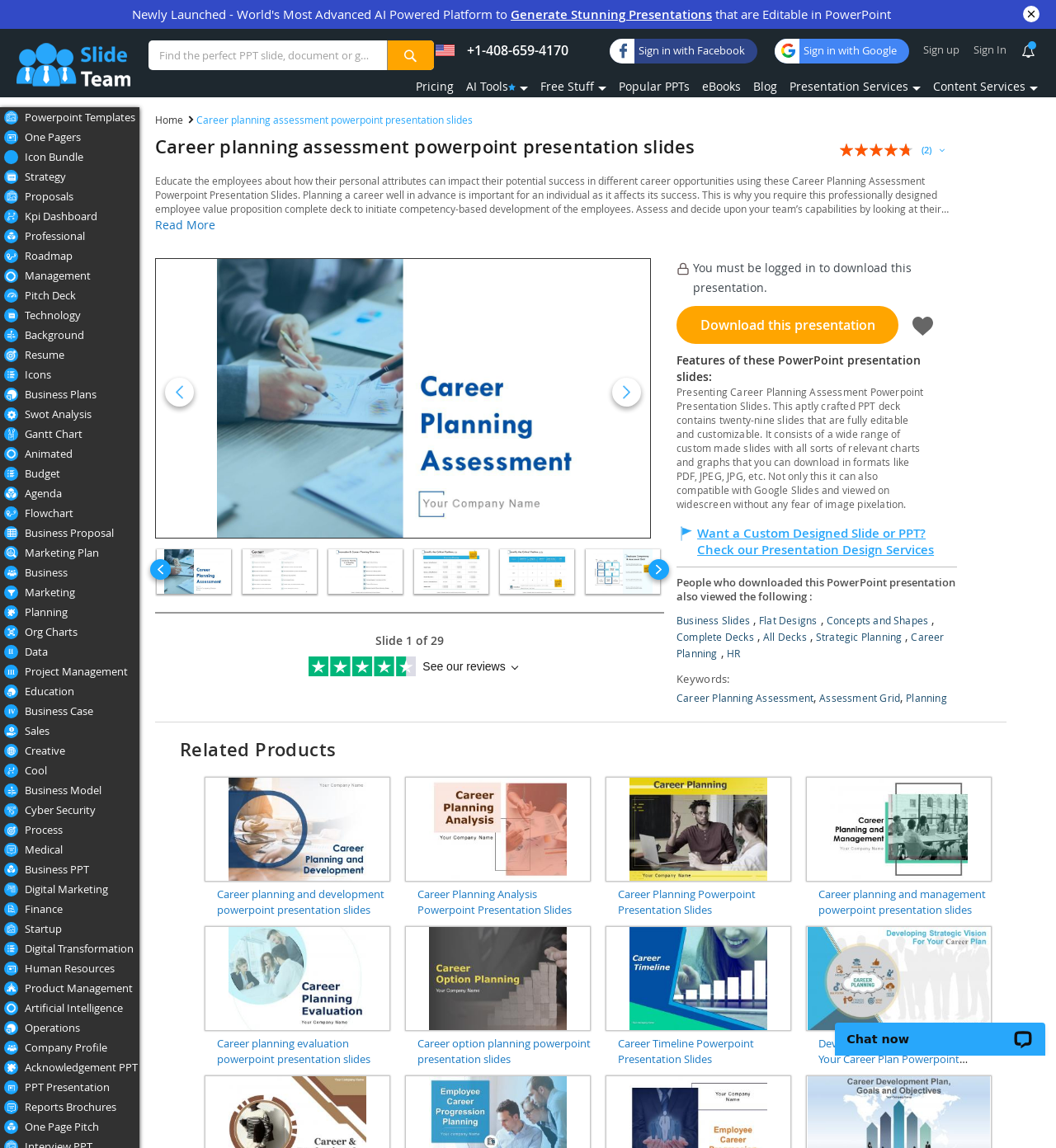Give a one-word or one-phrase response to the question:
How many links are there in the webpage's navigation menu?

24